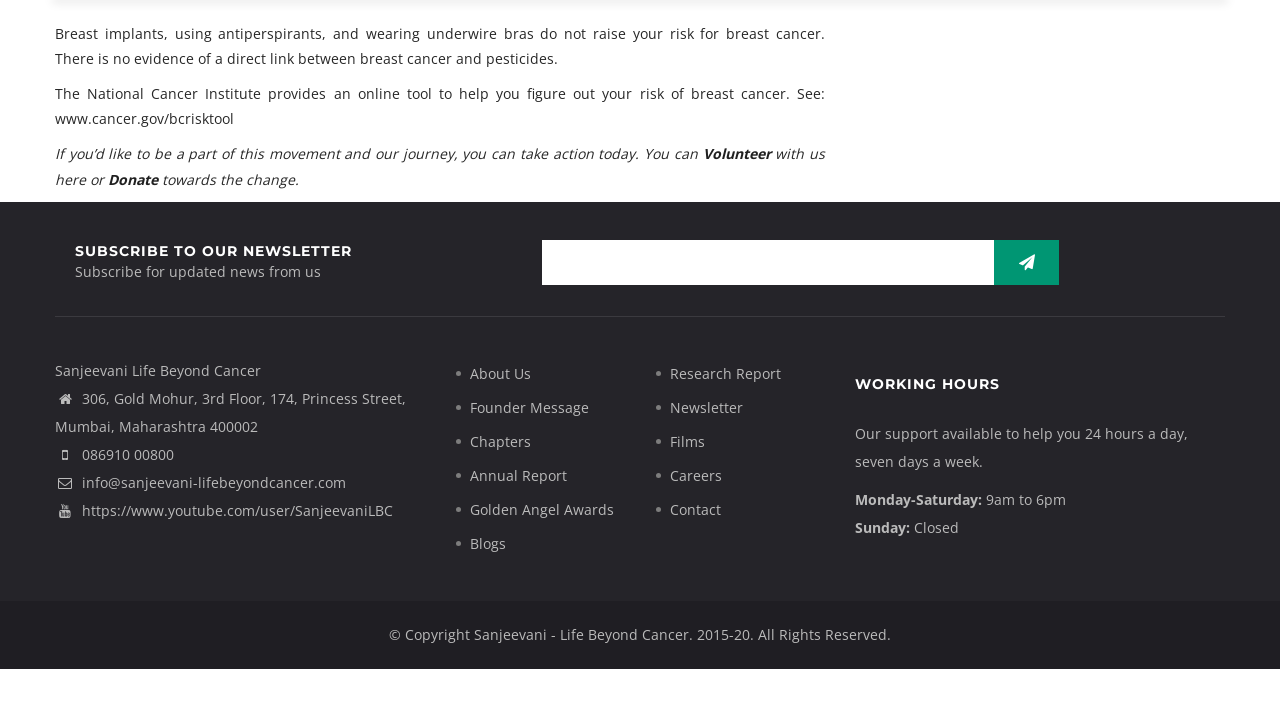Given the content of the image, can you provide a detailed answer to the question?
What is the name of the organization?

The name of the organization can be found in the static text element at the bottom of the webpage, which reads 'Sanjeevani Life Beyond Cancer'.